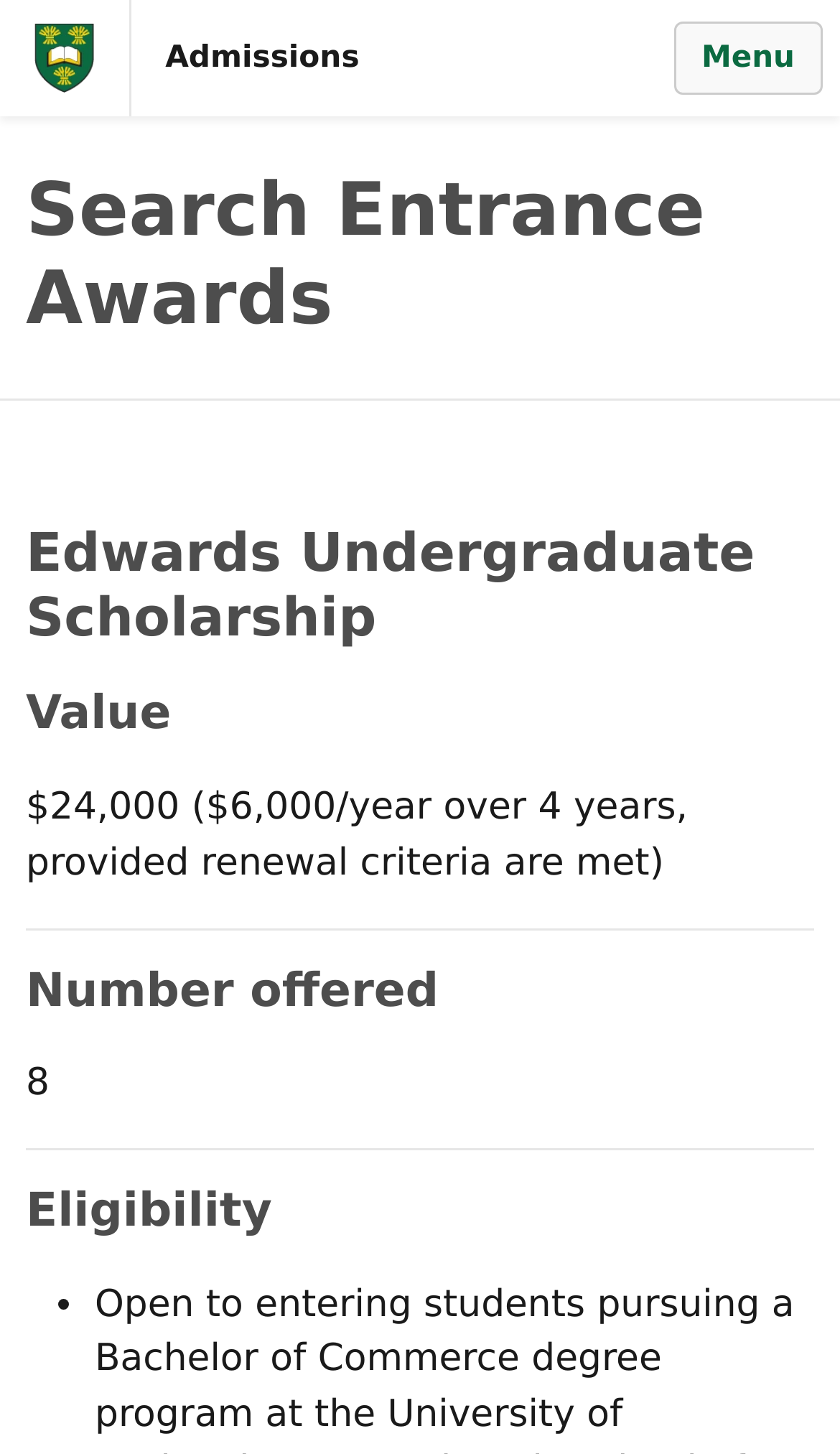Using the element description: "Skip to main content", determine the bounding box coordinates for the specified UI element. The coordinates should be four float numbers between 0 and 1, [left, top, right, bottom].

[0.008, 0.045, 0.569, 0.107]